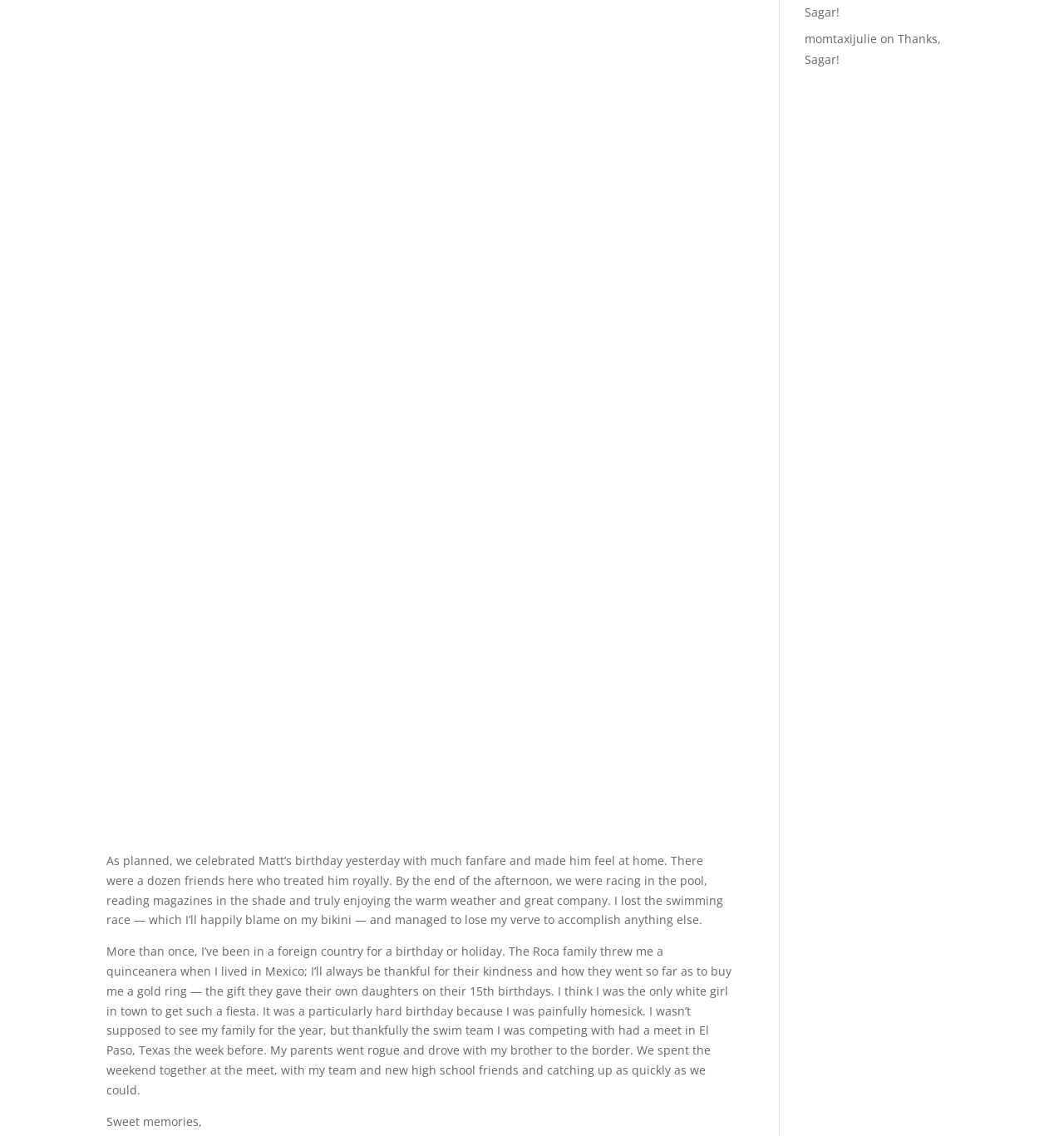Determine the bounding box for the described HTML element: "title="margs"". Ensure the coordinates are four float numbers between 0 and 1 in the format [left, top, right, bottom].

[0.1, 0.723, 0.491, 0.737]